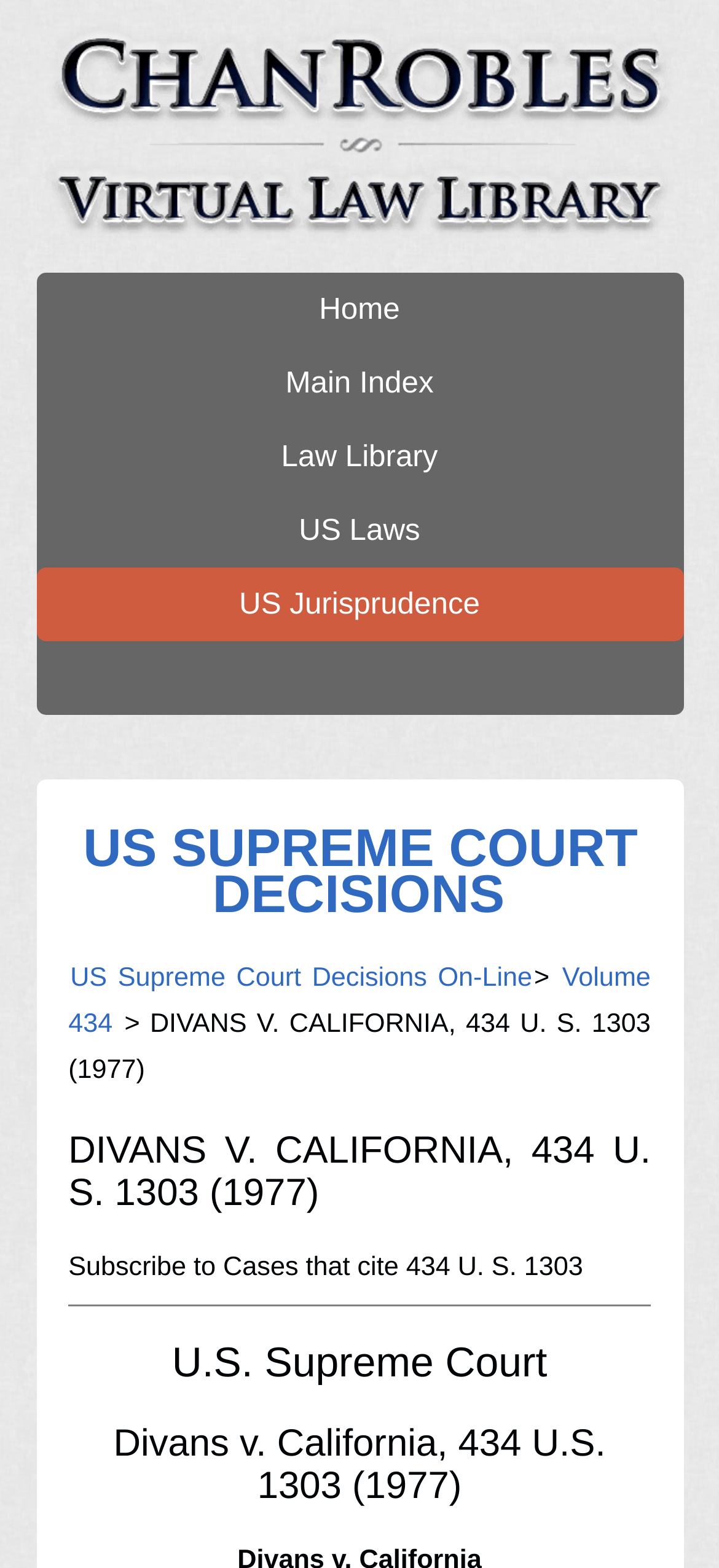Identify the headline of the webpage and generate its text content.

US SUPREME COURT DECISIONS